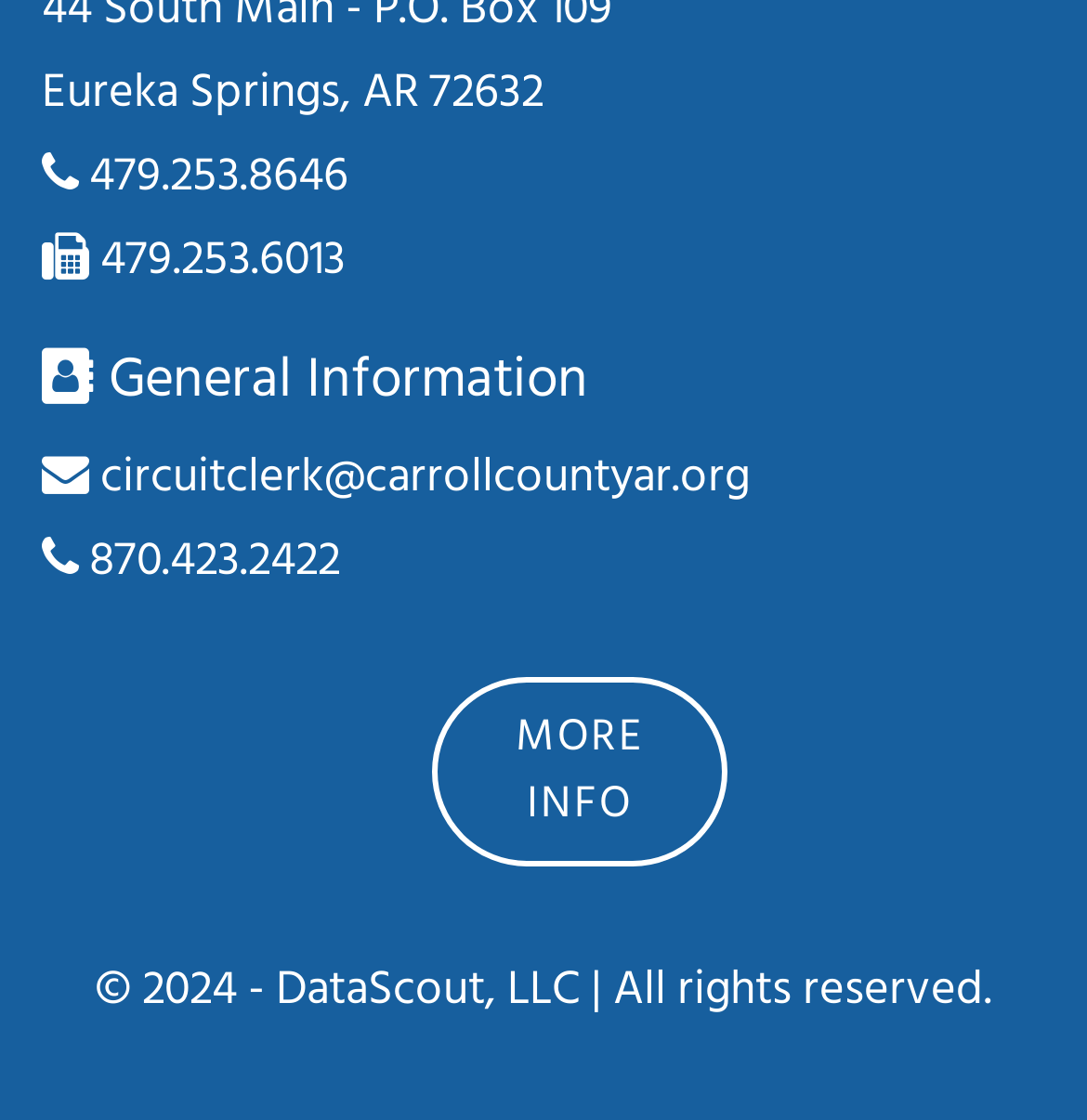What is the email address of the circuit clerk?
Look at the screenshot and give a one-word or phrase answer.

circuitclerk@carrollcountyar.org